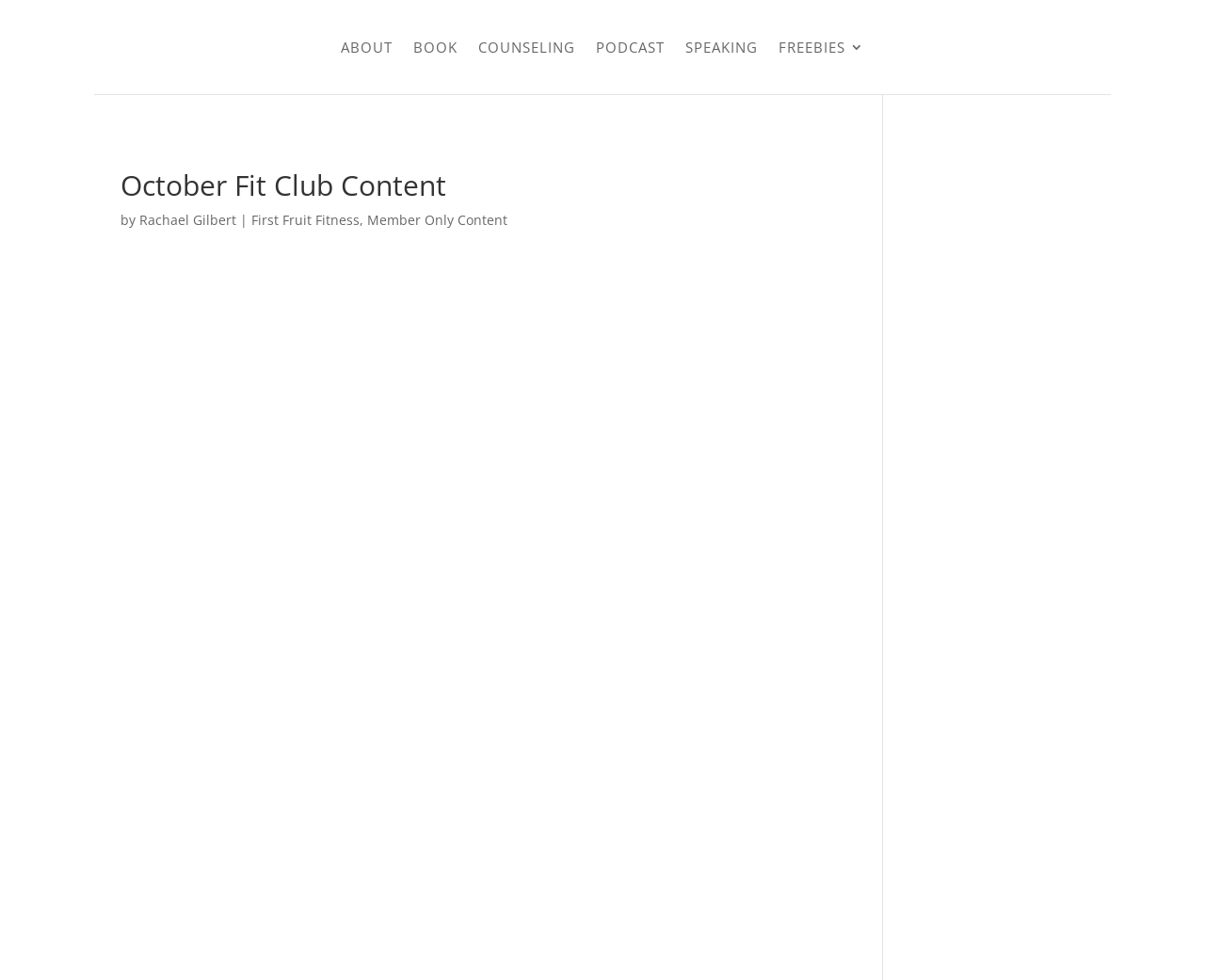Answer the question using only a single word or phrase: 
What is the name of the author?

Rachael Gilbert